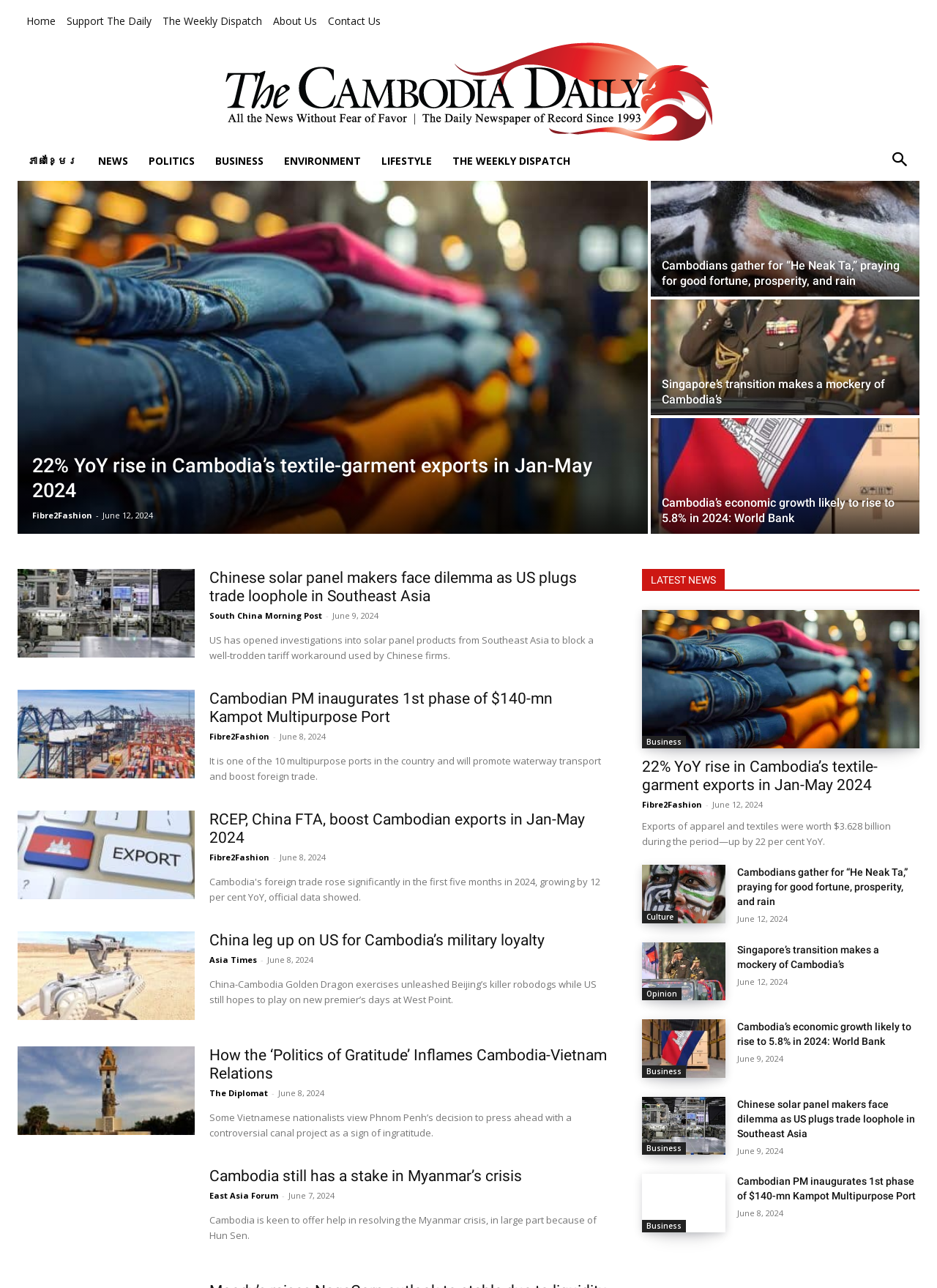Locate the bounding box coordinates of the element you need to click to accomplish the task described by this instruction: "Read FAQ article 'Do I need to be logged into Classtime during my students' online assessments?'".

None